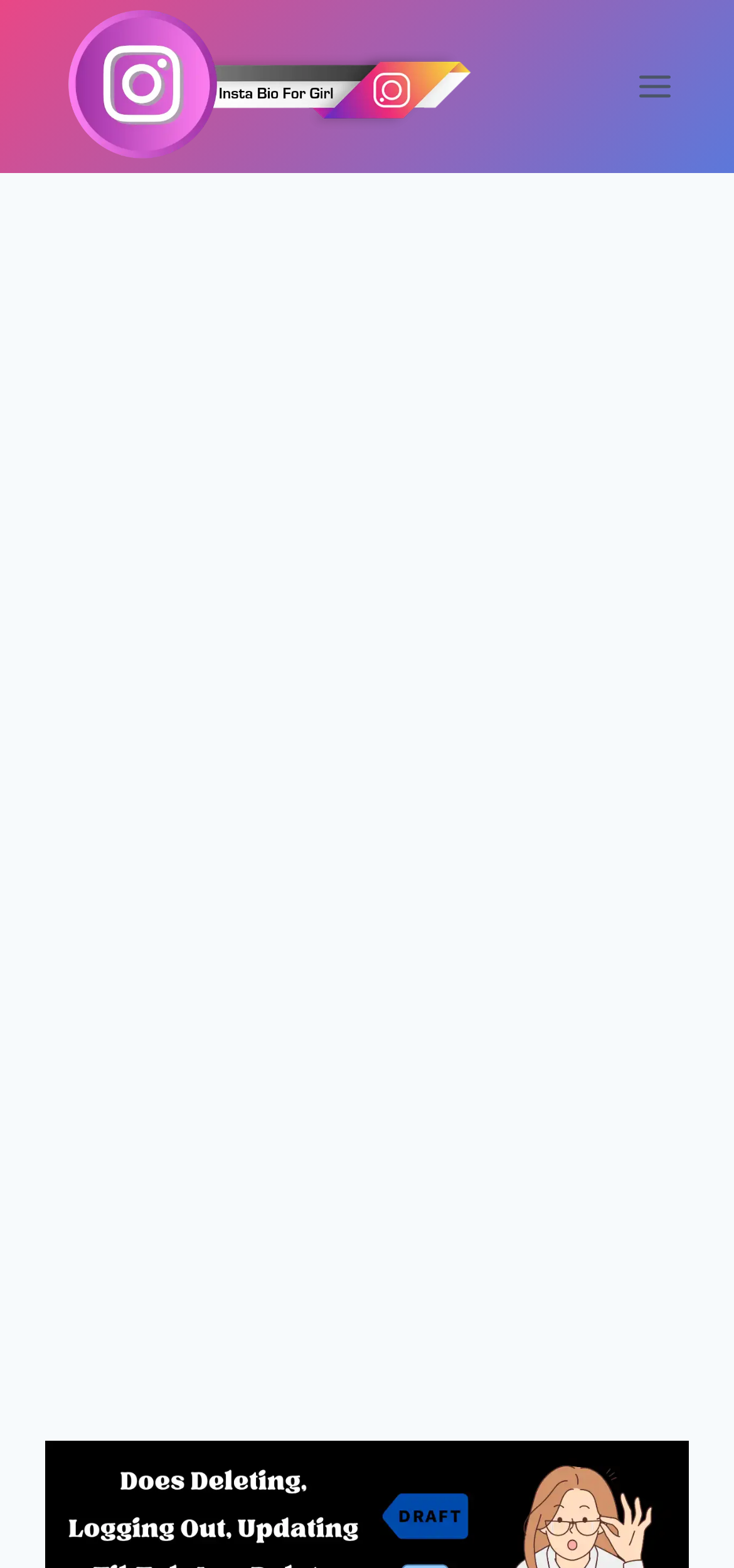Use a single word or phrase to answer the question:
What is the main content area of the webpage?

Below the menu button